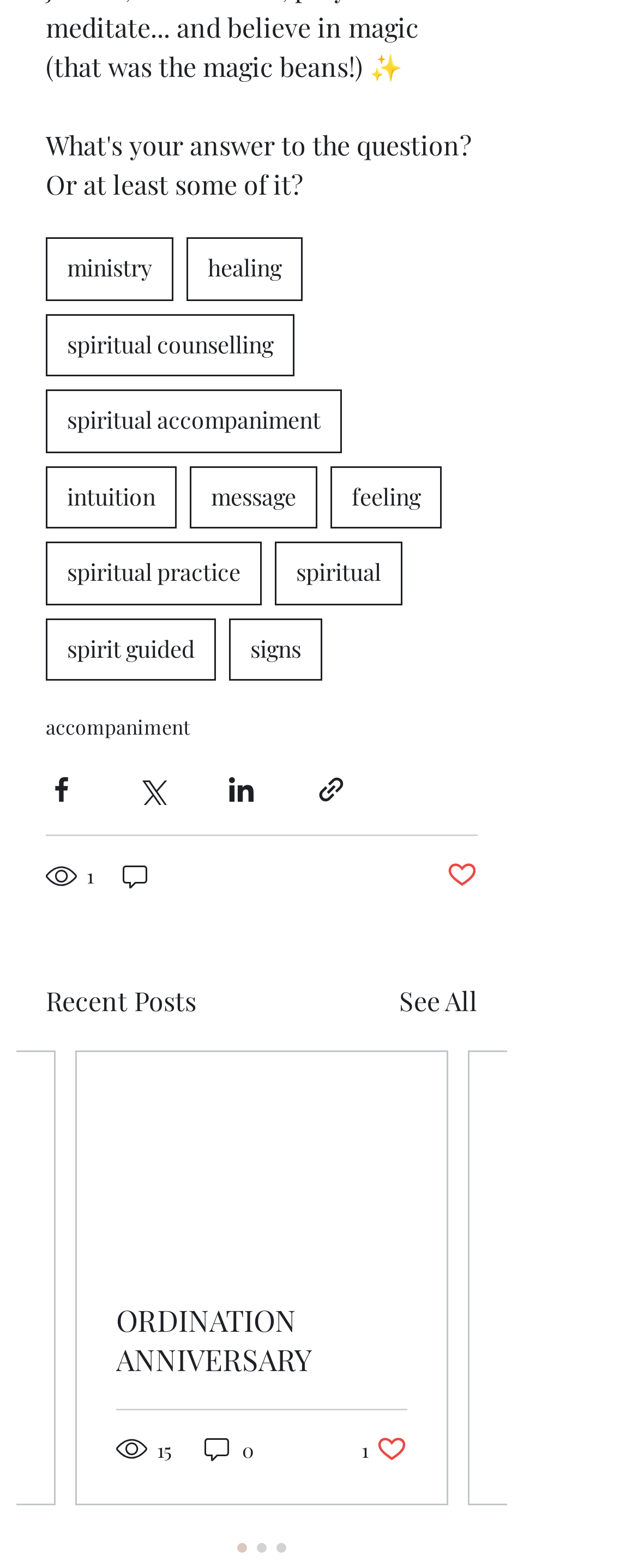Kindly determine the bounding box coordinates of the area that needs to be clicked to fulfill this instruction: "View recent posts".

[0.072, 0.626, 0.308, 0.652]